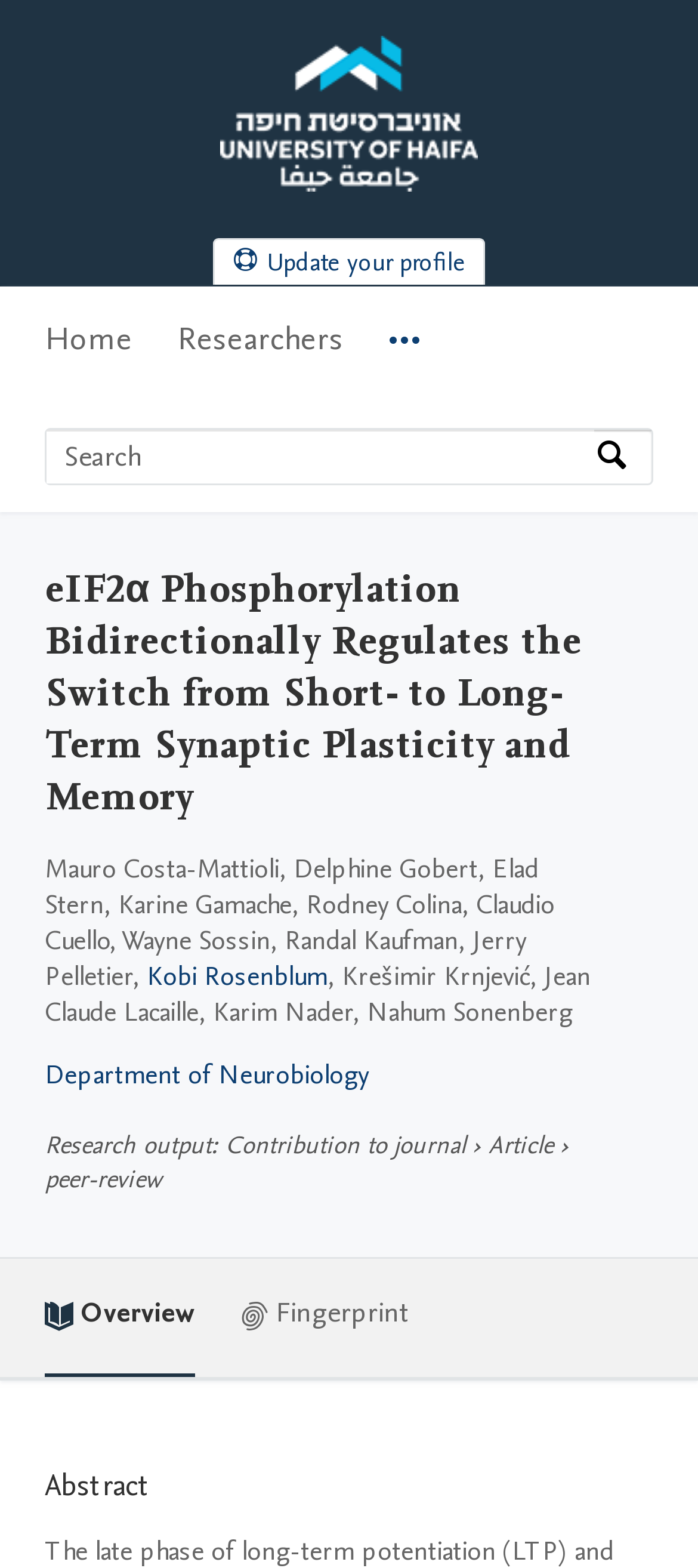Using the provided element description "Department of Neurobiology", determine the bounding box coordinates of the UI element.

[0.064, 0.674, 0.528, 0.697]